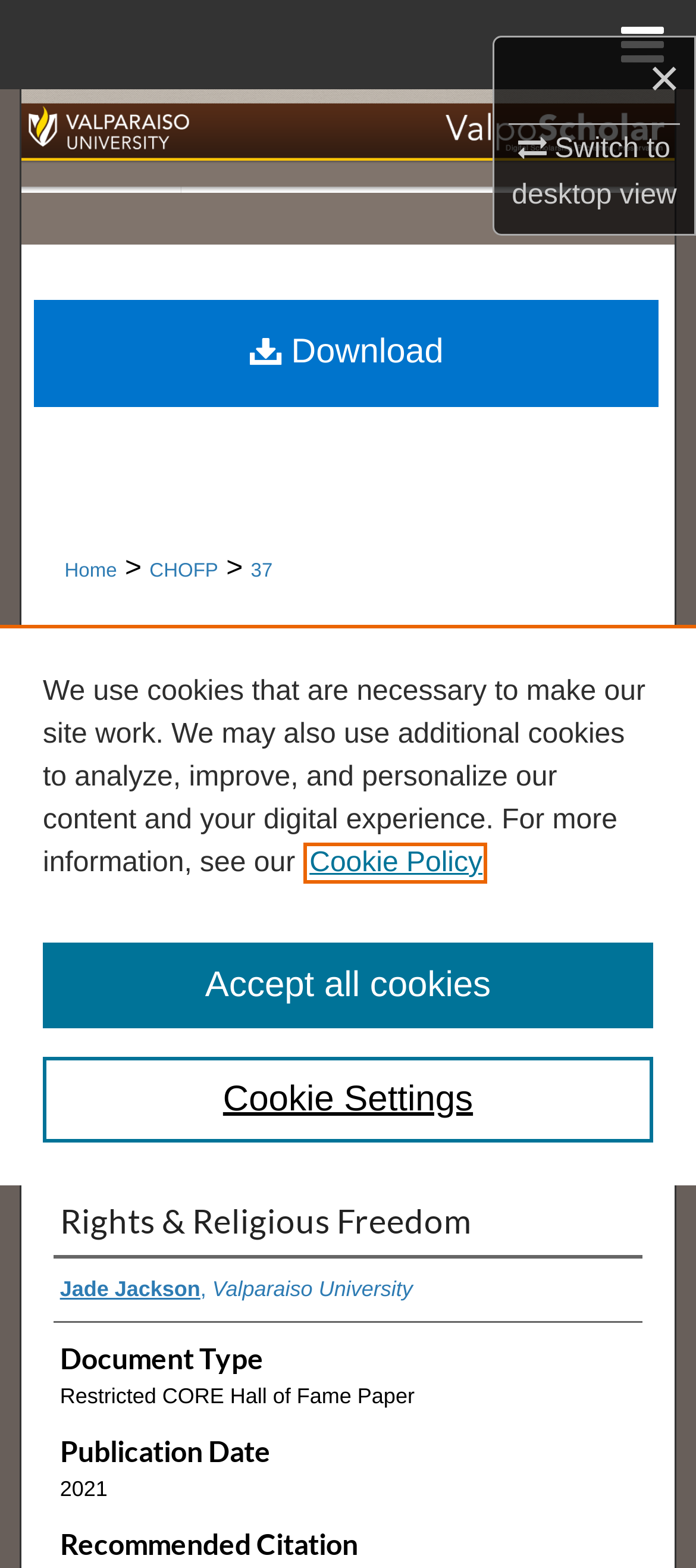Using the elements shown in the image, answer the question comprehensively: What is the publication year of the paper?

I found the answer by looking at the heading 'Publication Date' and its corresponding text '2021', which indicates the publication year of the paper.